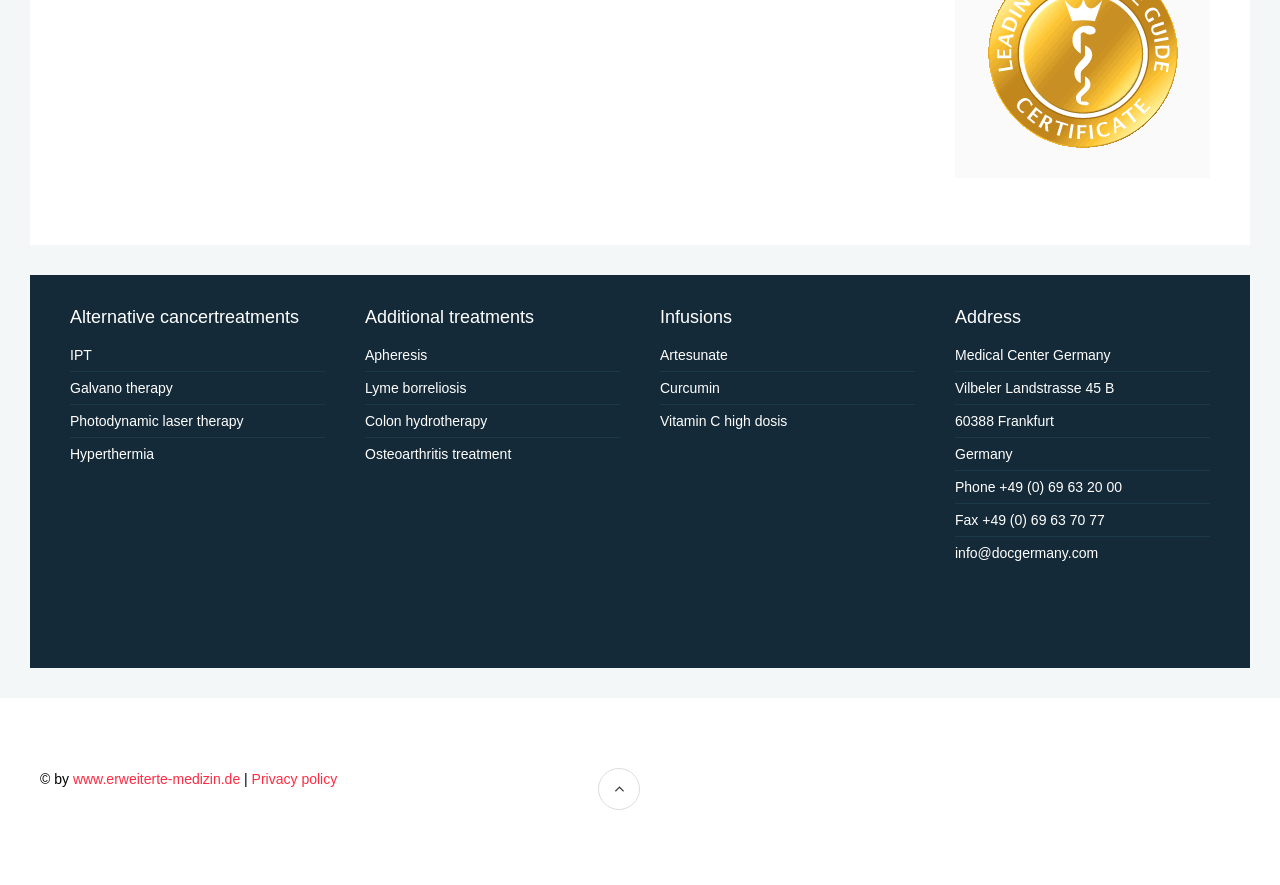Identify the bounding box for the described UI element. Provide the coordinates in (top-left x, top-left y, bottom-right x, bottom-right y) format with values ranging from 0 to 1: Photodynamic laser therapy

[0.055, 0.467, 0.19, 0.485]